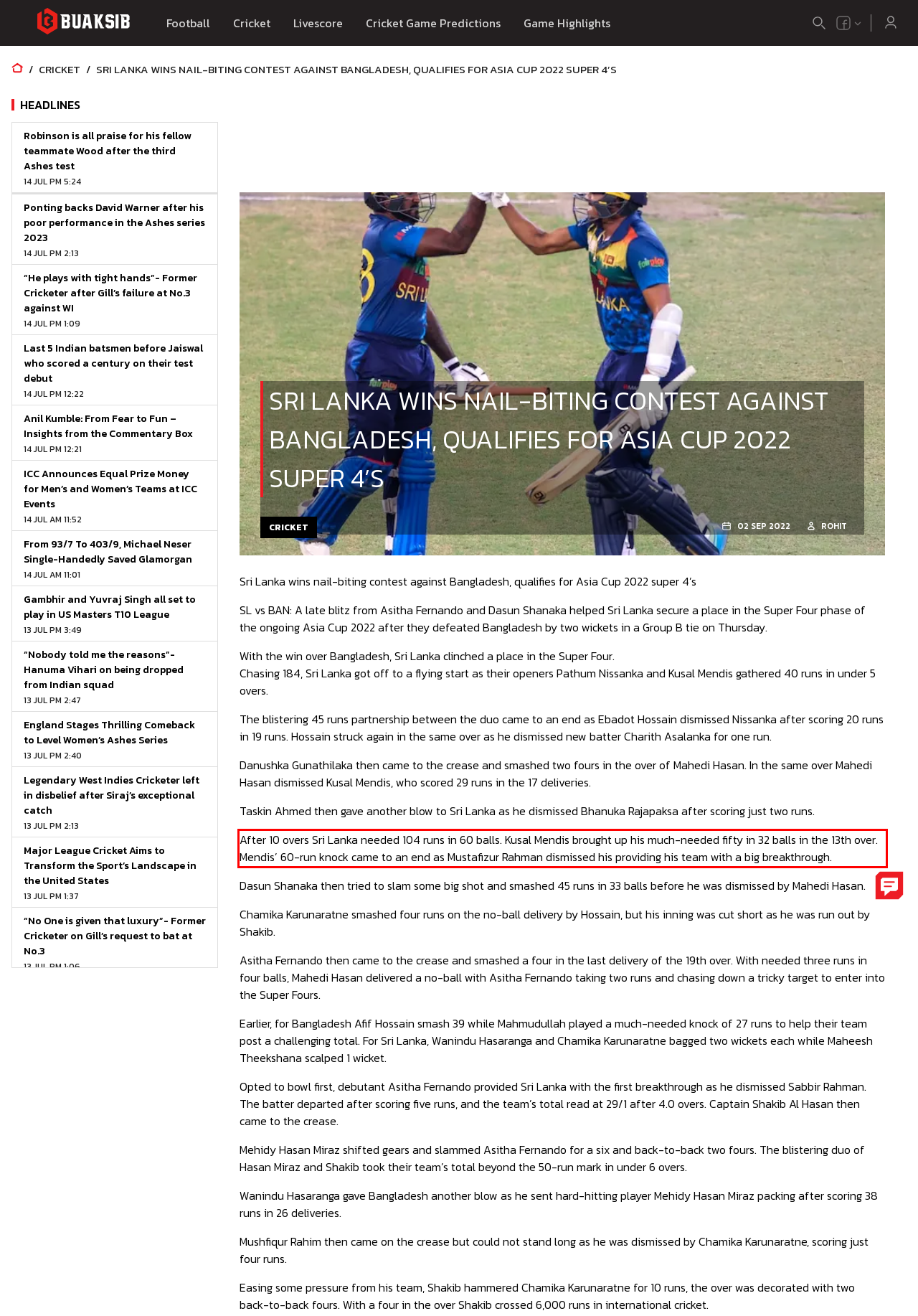You have a screenshot of a webpage with a UI element highlighted by a red bounding box. Use OCR to obtain the text within this highlighted area.

After 10 overs Sri Lanka needed 104 runs in 60 balls. Kusal Mendis brought up his much-needed fifty in 32 balls in the 13th over. Mendis’ 60-run knock came to an end as Mustafizur Rahman dismissed his providing his team with a big breakthrough.